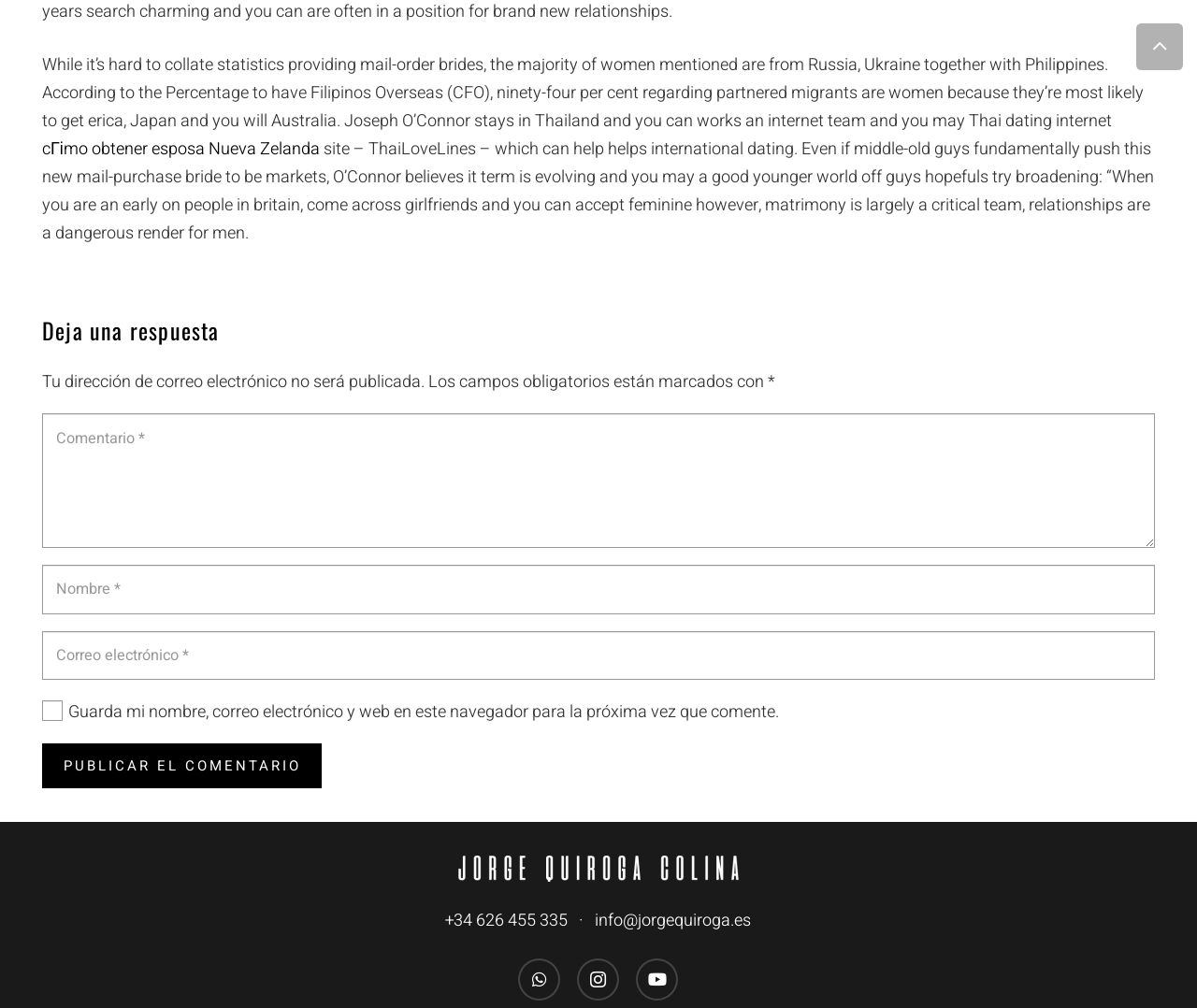Locate the bounding box coordinates of the element that should be clicked to execute the following instruction: "Enter a comment in the 'Comentario' field".

[0.035, 0.41, 0.965, 0.544]